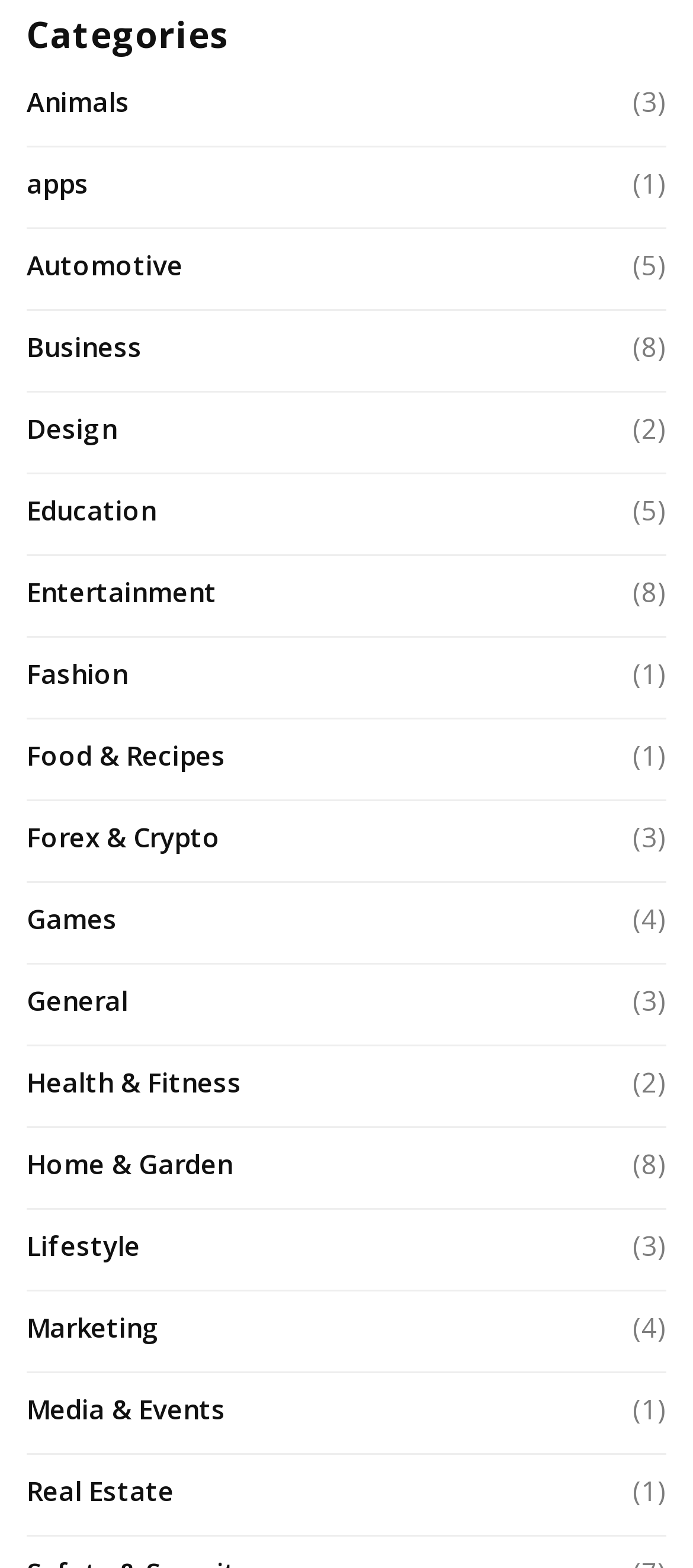How many categories are listed?
Could you answer the question in a detailed manner, providing as much information as possible?

I counted the number of links under the 'Categories' heading, and there are 20 links, each representing a category.